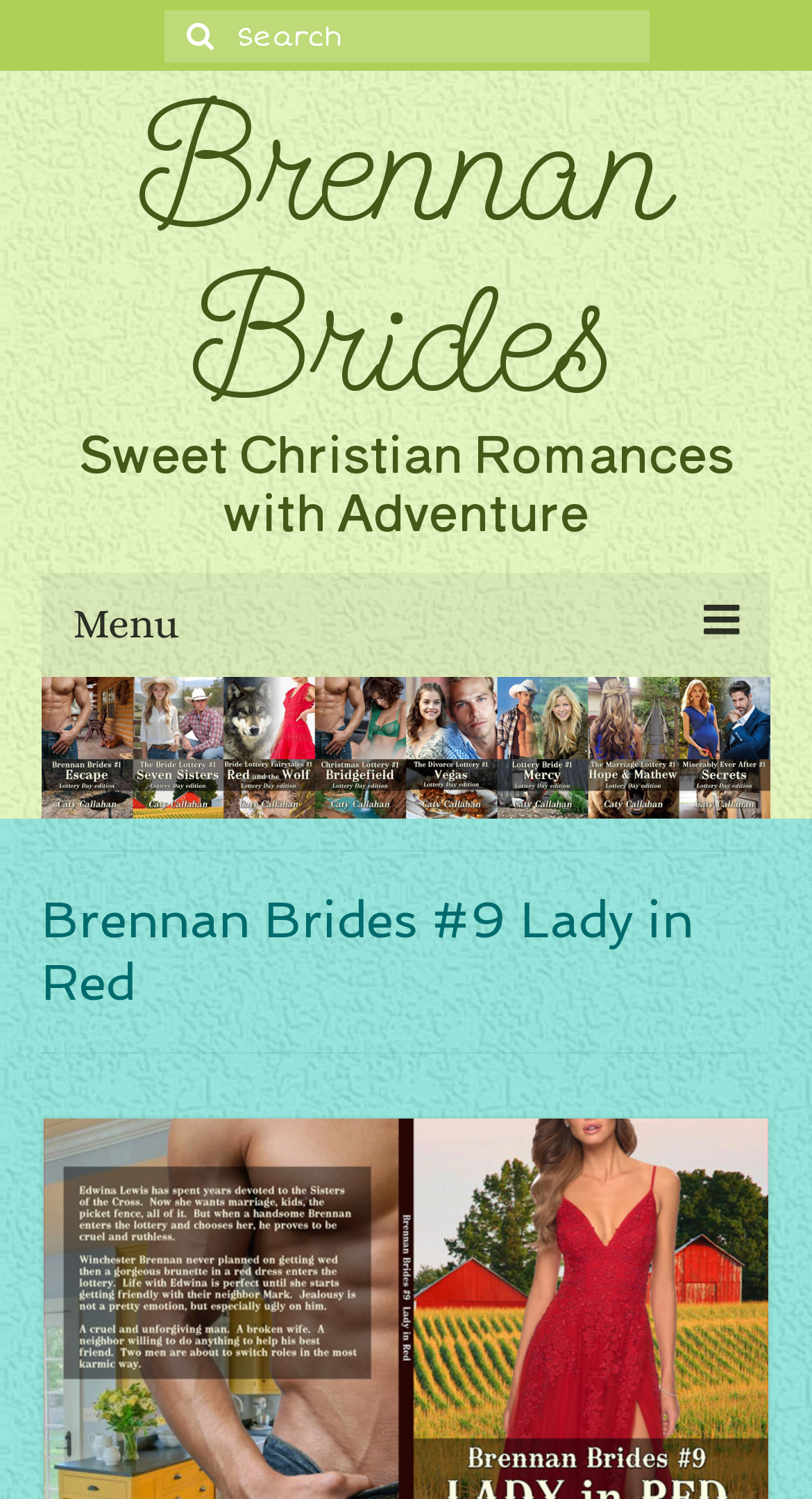Calculate the bounding box coordinates of the UI element given the description: "Brennan Brides".

[0.177, 0.038, 0.823, 0.299]